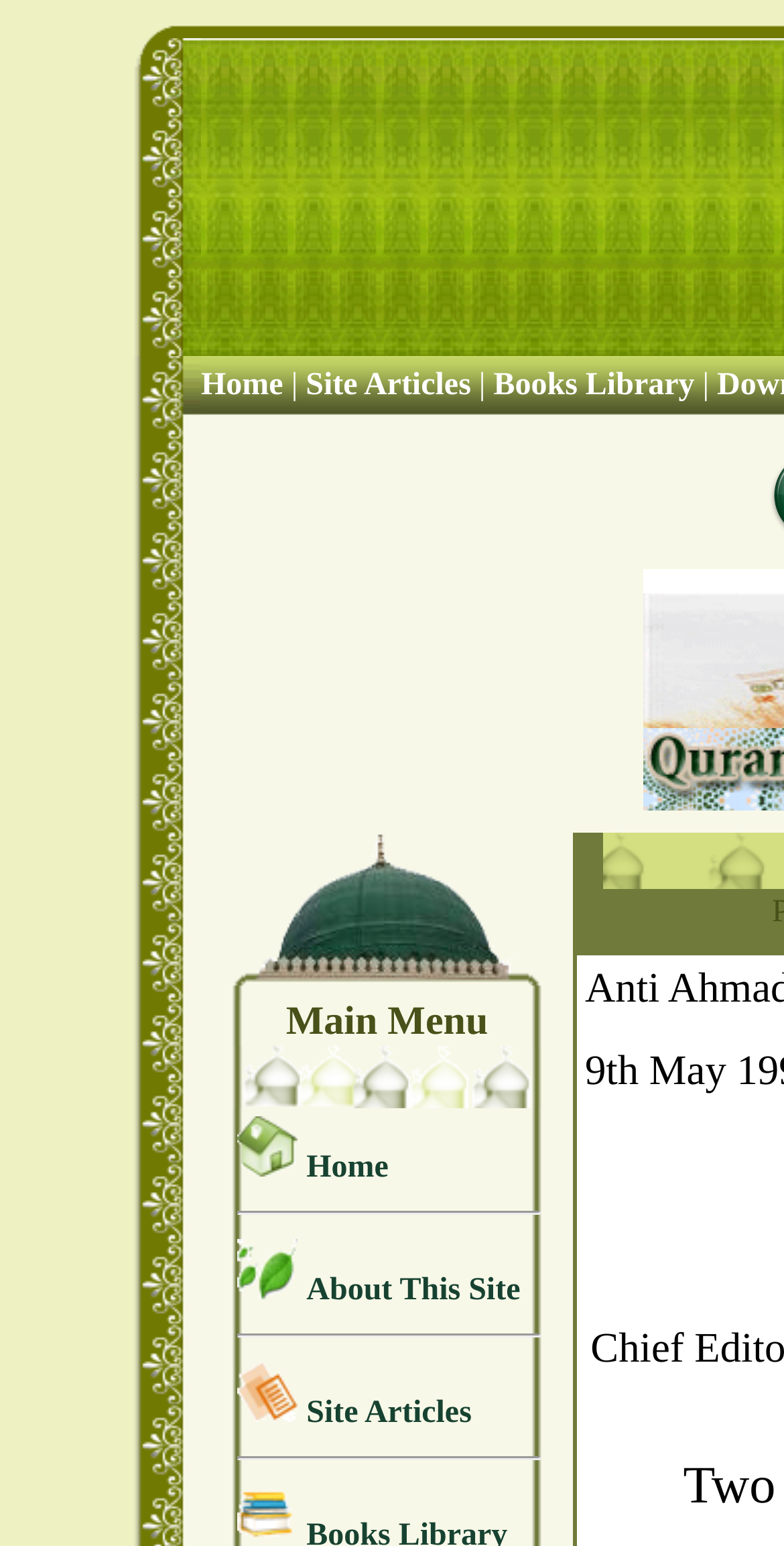Provide the bounding box coordinates of the HTML element this sentence describes: "Home". The bounding box coordinates consist of four float numbers between 0 and 1, i.e., [left, top, right, bottom].

[0.256, 0.238, 0.361, 0.26]